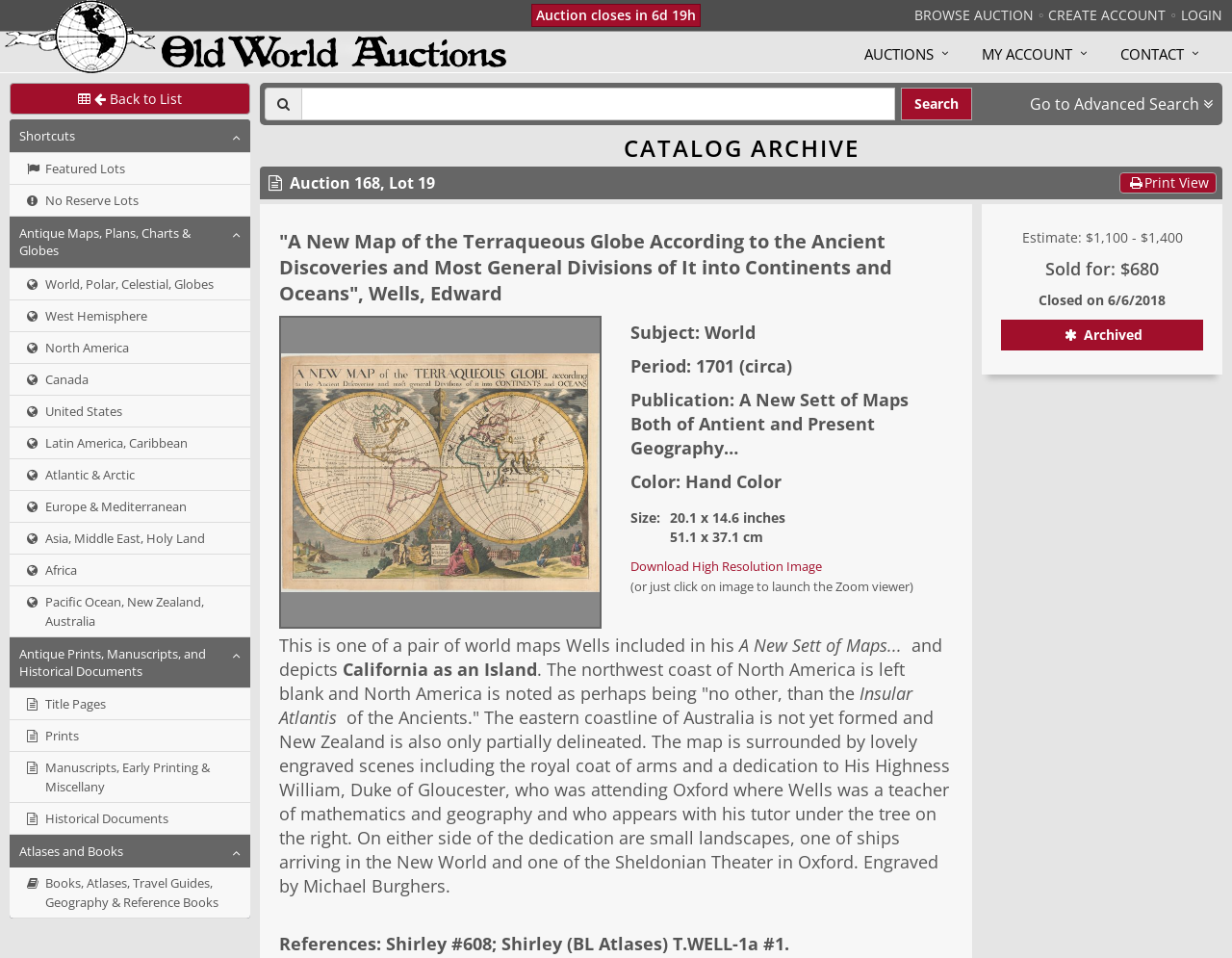Explain the webpage in detail, including its primary components.

This webpage is an auction listing for a rare antique map, "A New Map of the Terraqueous Globe According to the Ancient Discoveries and Most General Divisions of It into Continents and Oceans" by Wells, Edward. The page is divided into several sections, with a navigation menu at the top and a search bar in the middle.

At the top, there are three links: "BROWSE AUCTION", "CREATE ACCOUNT", and "LOGIN", aligned horizontally. Below them, there is a logo with an image and a link to the homepage. On the right side of the logo, there is a countdown timer showing the time left until the auction closes.

In the middle section, there is a search bar with a textbox and a "Search" button. Next to the search bar, there is a link to "Advanced Search". Below the search bar, there is a table with a heading "CATALOG ARCHIVE" and a link to "Auction 168, Lot 19".

The main content of the page is dedicated to the auction listing. There is a large image of the map, accompanied by a detailed description of the item, including its title, subject, period, publication, color, and size. The description also includes information about the map's features, such as the depiction of California as an island and the eastern coastline of Australia.

Below the description, there are several headings with additional information about the item, including its estimate, sold price, and closing date. There is also a link to download a high-resolution image of the map.

On the left side of the page, there is a menu with shortcuts to different categories, including "Featured Lots", "No Reserve Lots", "Antique Maps, Plans, Charts & Globes", "Antique Prints, Manuscripts, and Historical Documents", and "Atlases and Books". Each category has a dropdown menu with more specific subcategories.

Overall, the webpage is well-organized and easy to navigate, with a clear focus on the auction listing and its details.